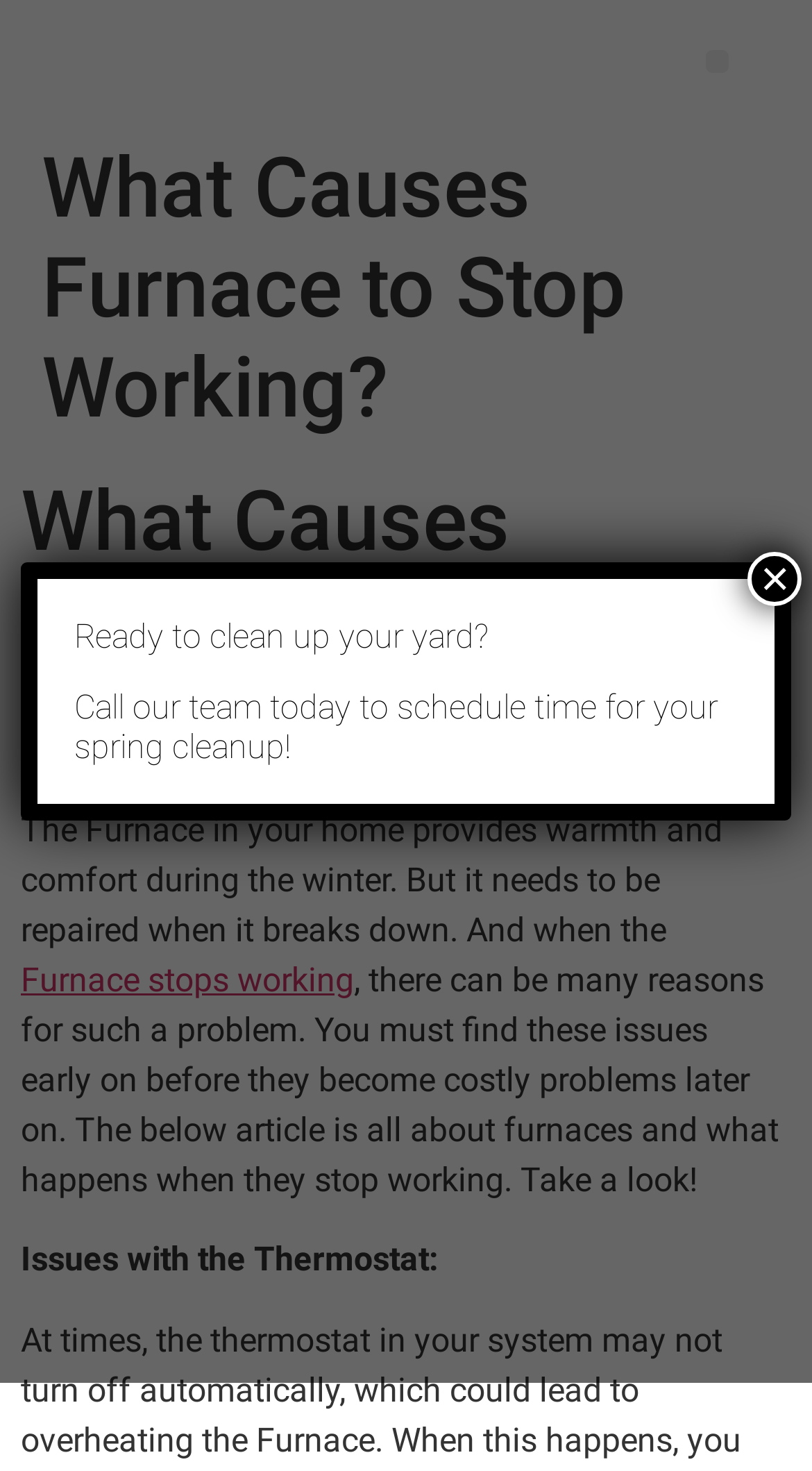Identify and provide the bounding box for the element described by: "Furnace stops working".

[0.026, 0.653, 0.436, 0.68]